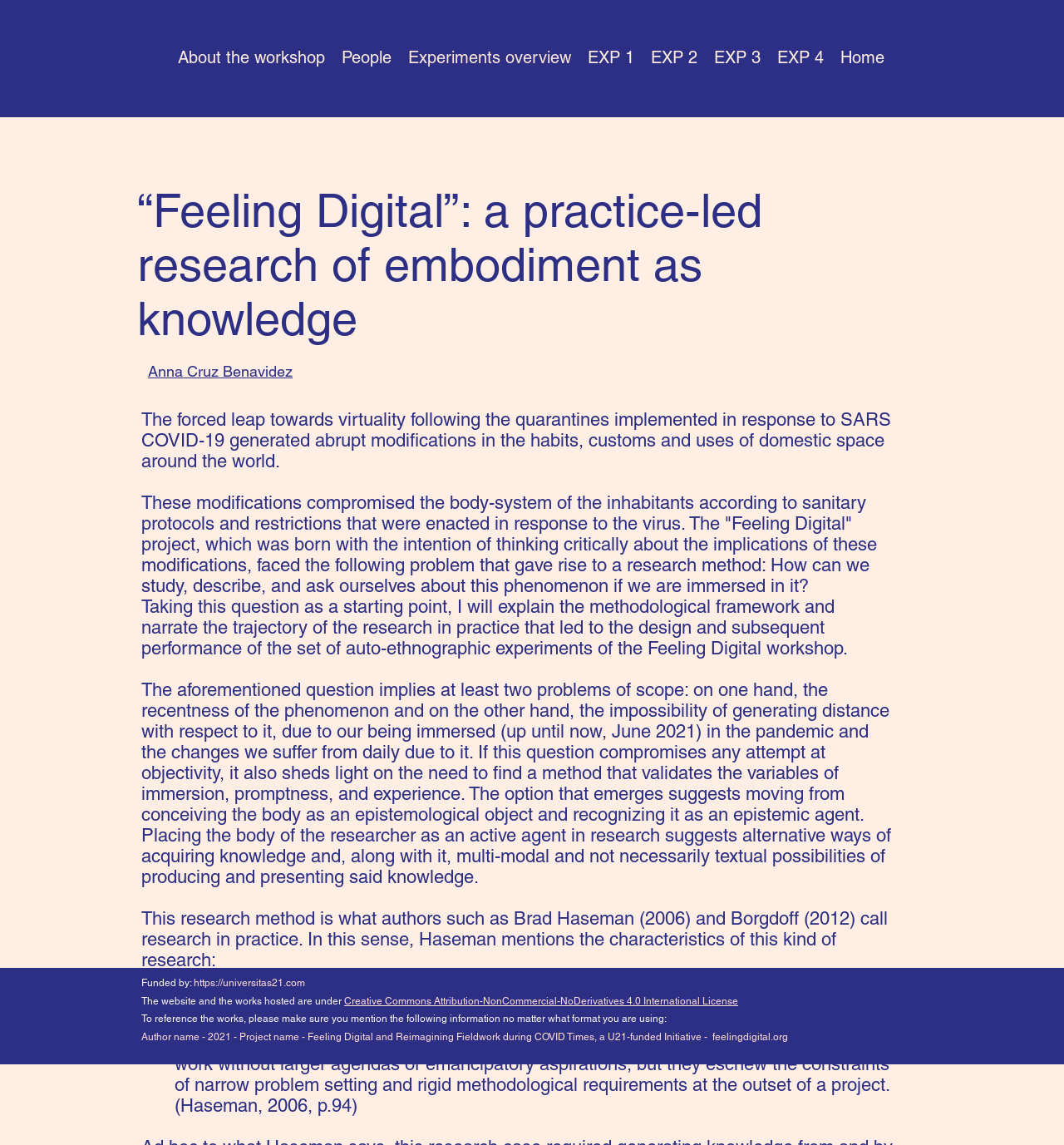Use the information in the screenshot to answer the question comprehensively: What is the license under which the website and its works are hosted?

The website and its works are hosted under the Creative Commons Attribution-NonCommercial-NoDerivatives 4.0 International License, as stated at the bottom of the webpage. This license allows for non-commercial use and sharing of the works, but prohibits derivative works.